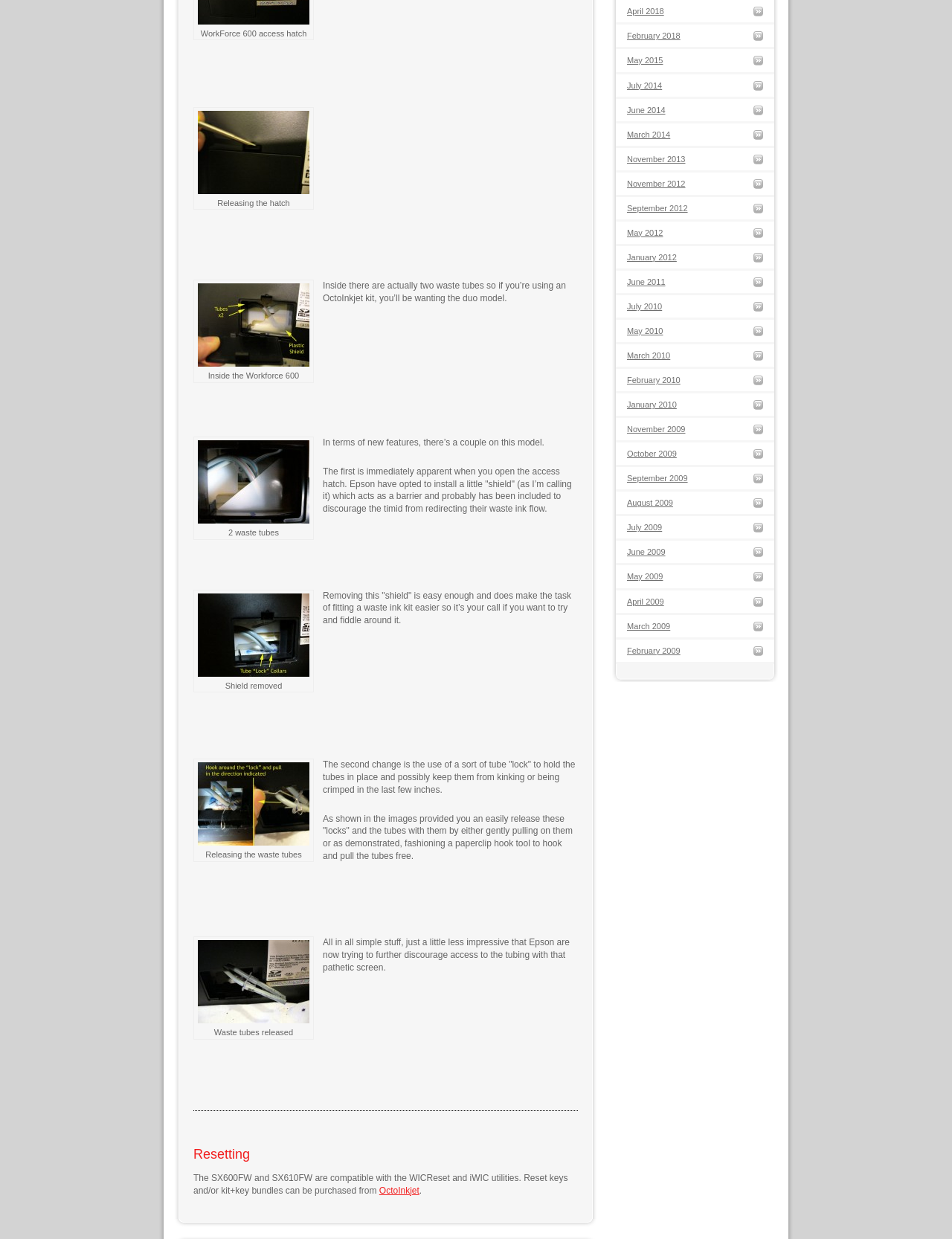From the element description: "June 2014", extract the bounding box coordinates of the UI element. The coordinates should be expressed as four float numbers between 0 and 1, in the order [left, top, right, bottom].

[0.659, 0.085, 0.802, 0.099]